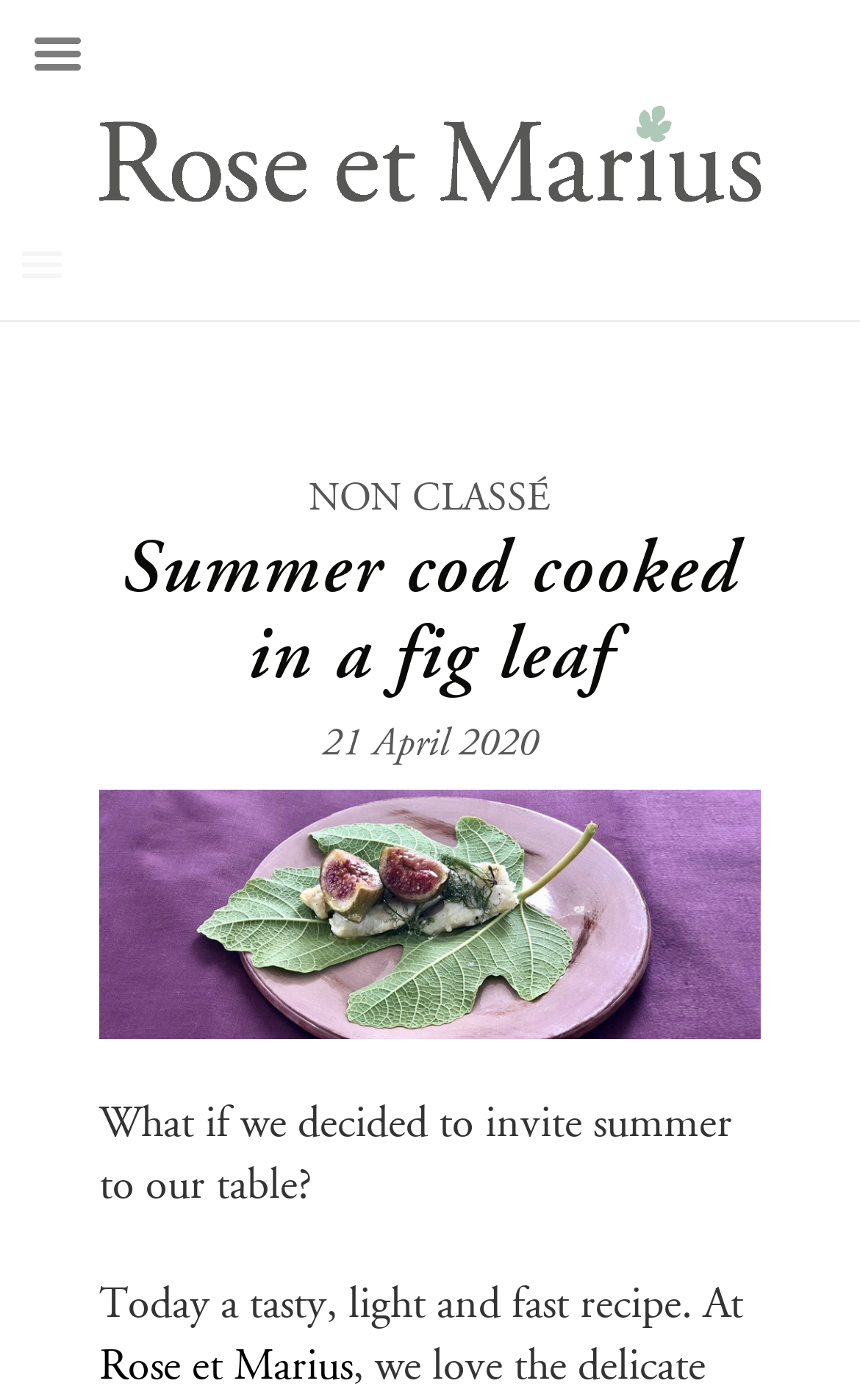What is the theme of the website?
Please answer the question with a detailed response using the information from the screenshot.

I inferred the answer by looking at the name 'Rose et Marius' which seems to be a French name, and the recipe 'Summer cod cooked in a fig leaf' which is a typical French dish.